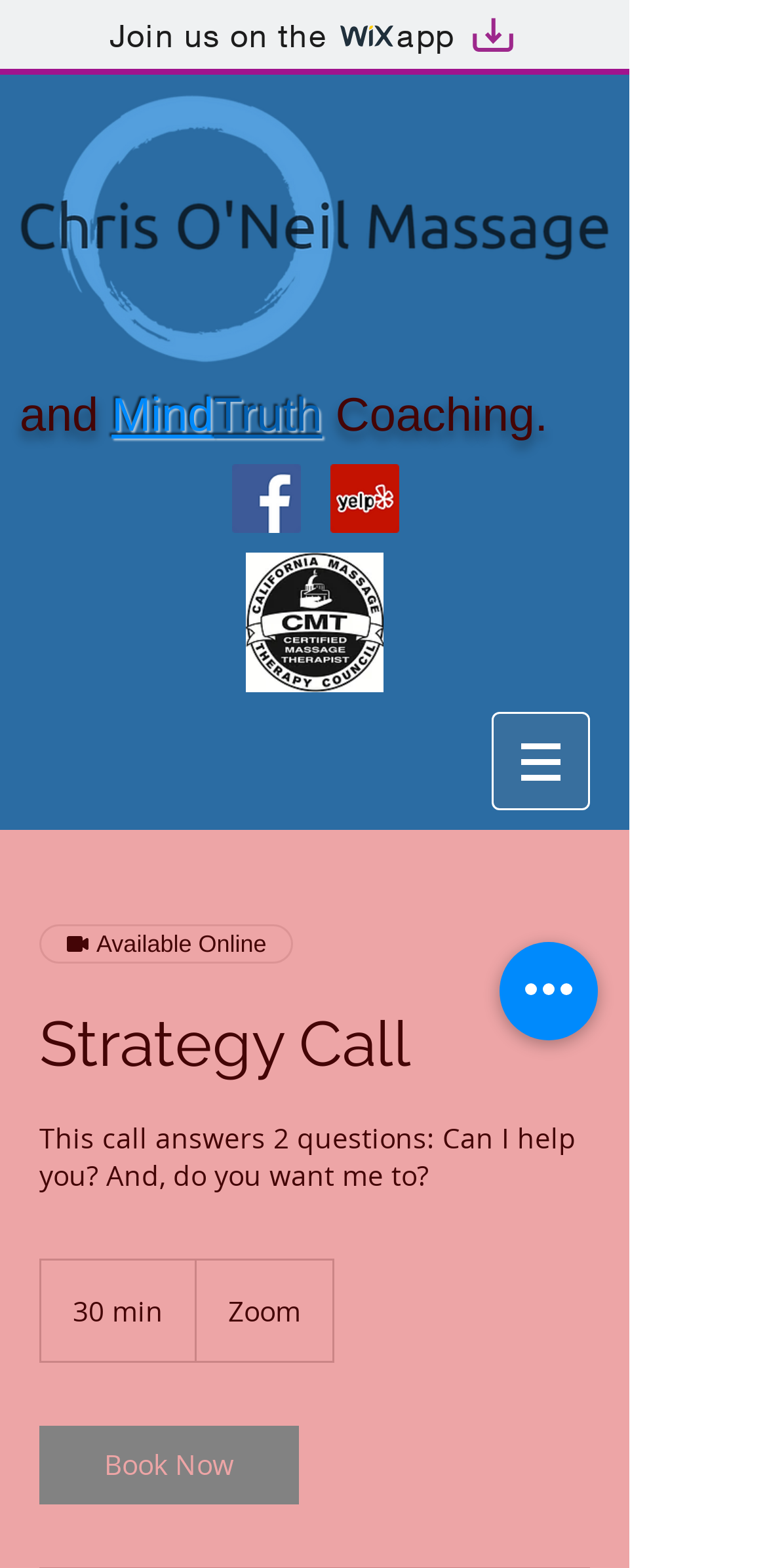Answer the question below with a single word or a brief phrase: 
What is the platform used for the strategy call?

Zoom